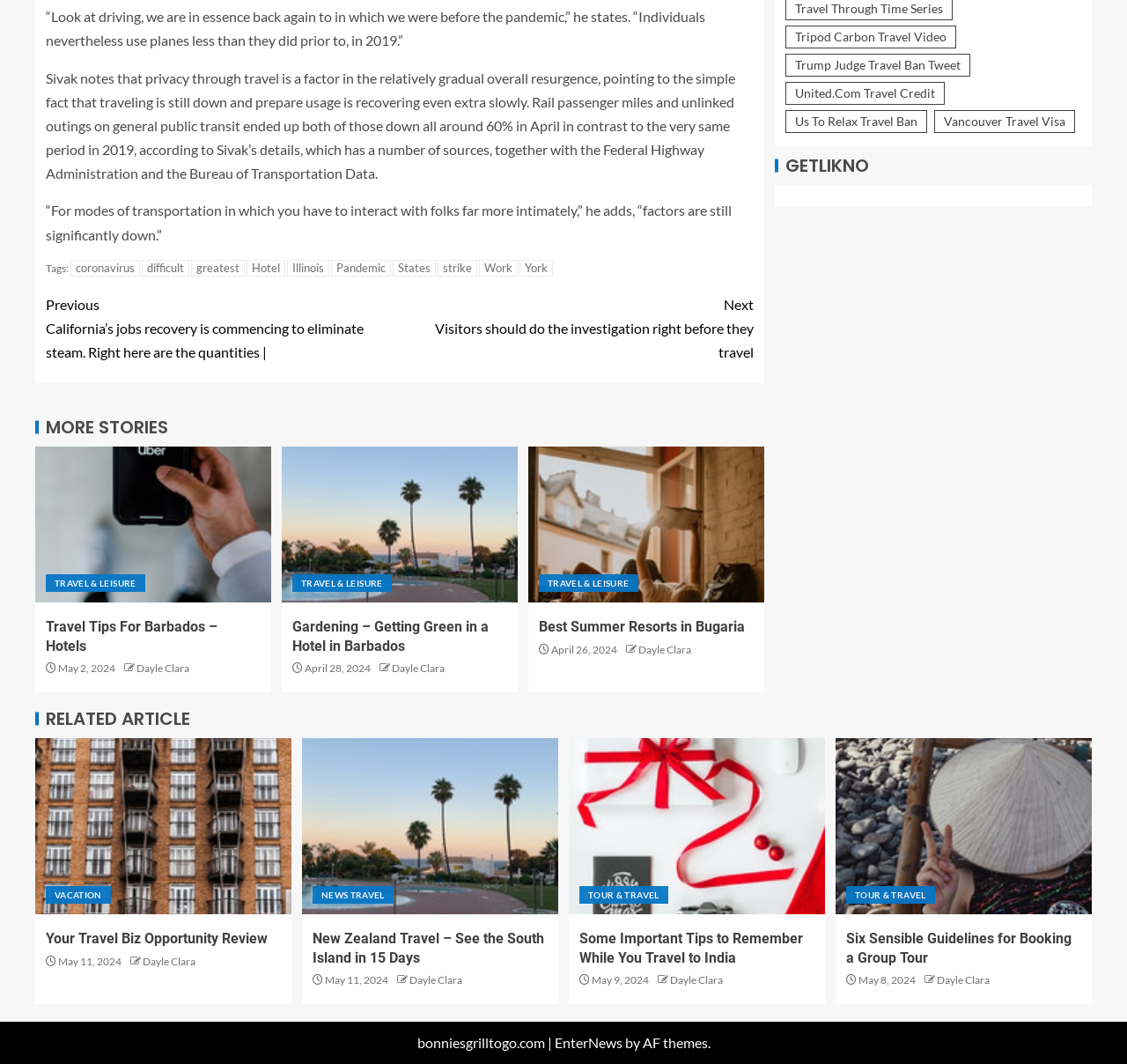What is the website's footer text?
Based on the visual, give a brief answer using one word or a short phrase.

bonniesgrilltogo.com